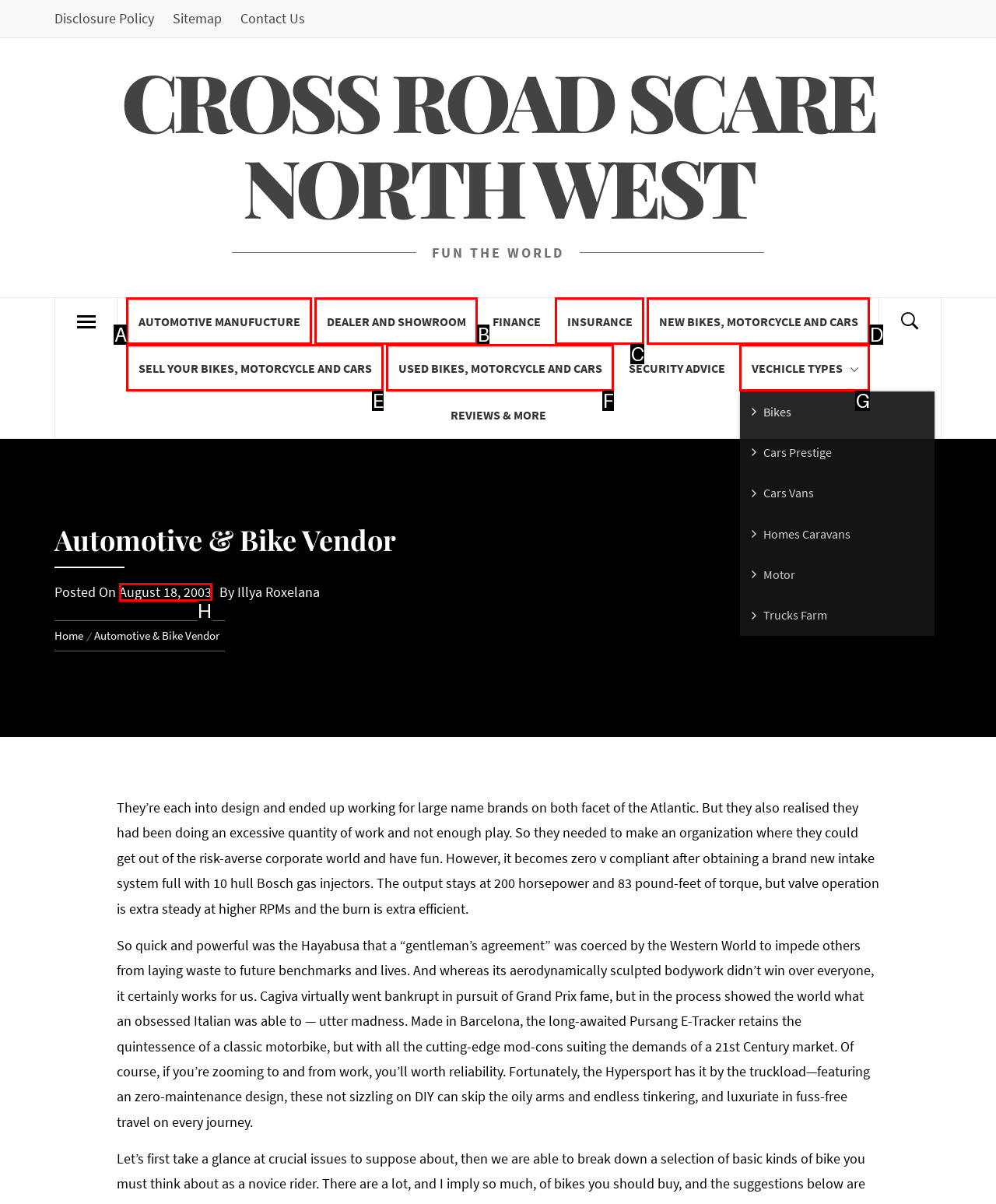Identify the correct option to click in order to accomplish the task: Go to 'AUTOMOTIVE MANUFUCTURE' Provide your answer with the letter of the selected choice.

A